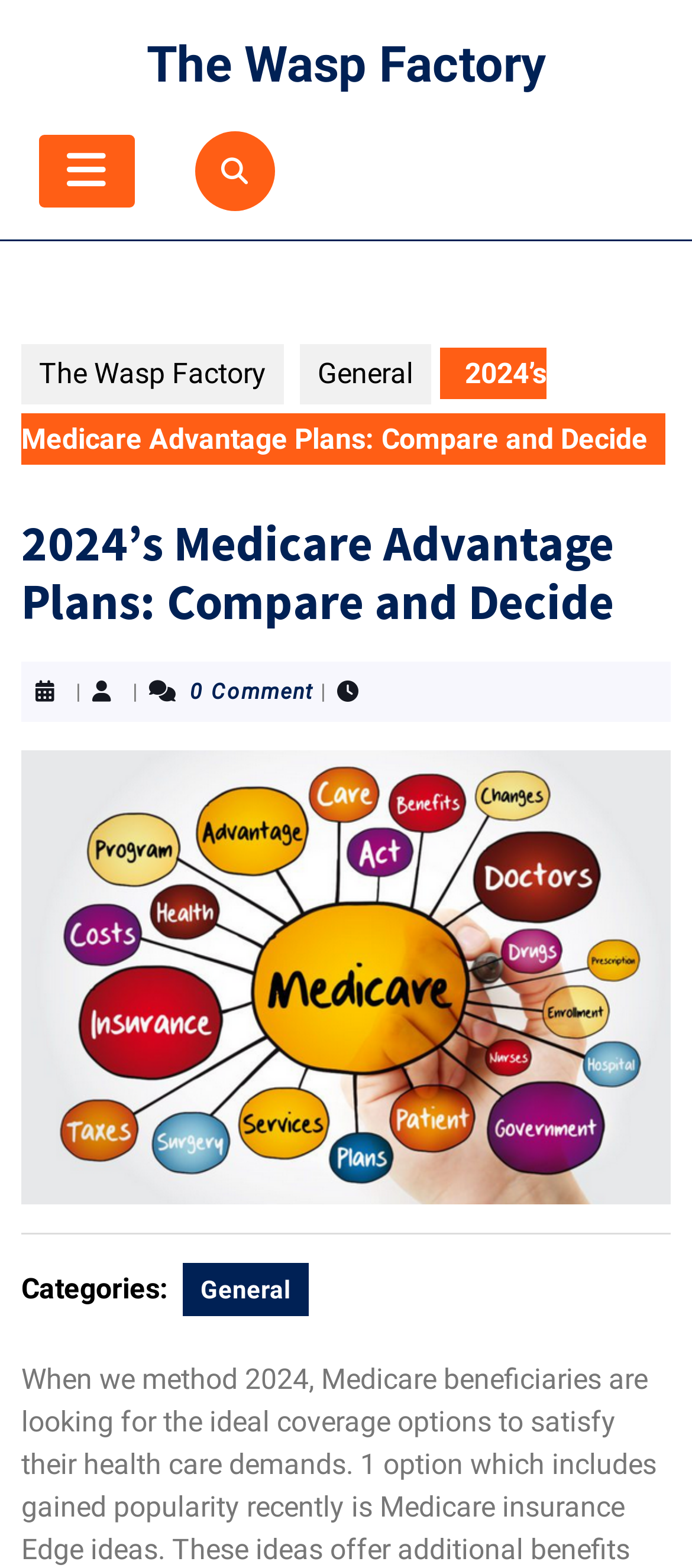Respond with a single word or phrase to the following question:
What is the name of the website?

The Wasp Factory